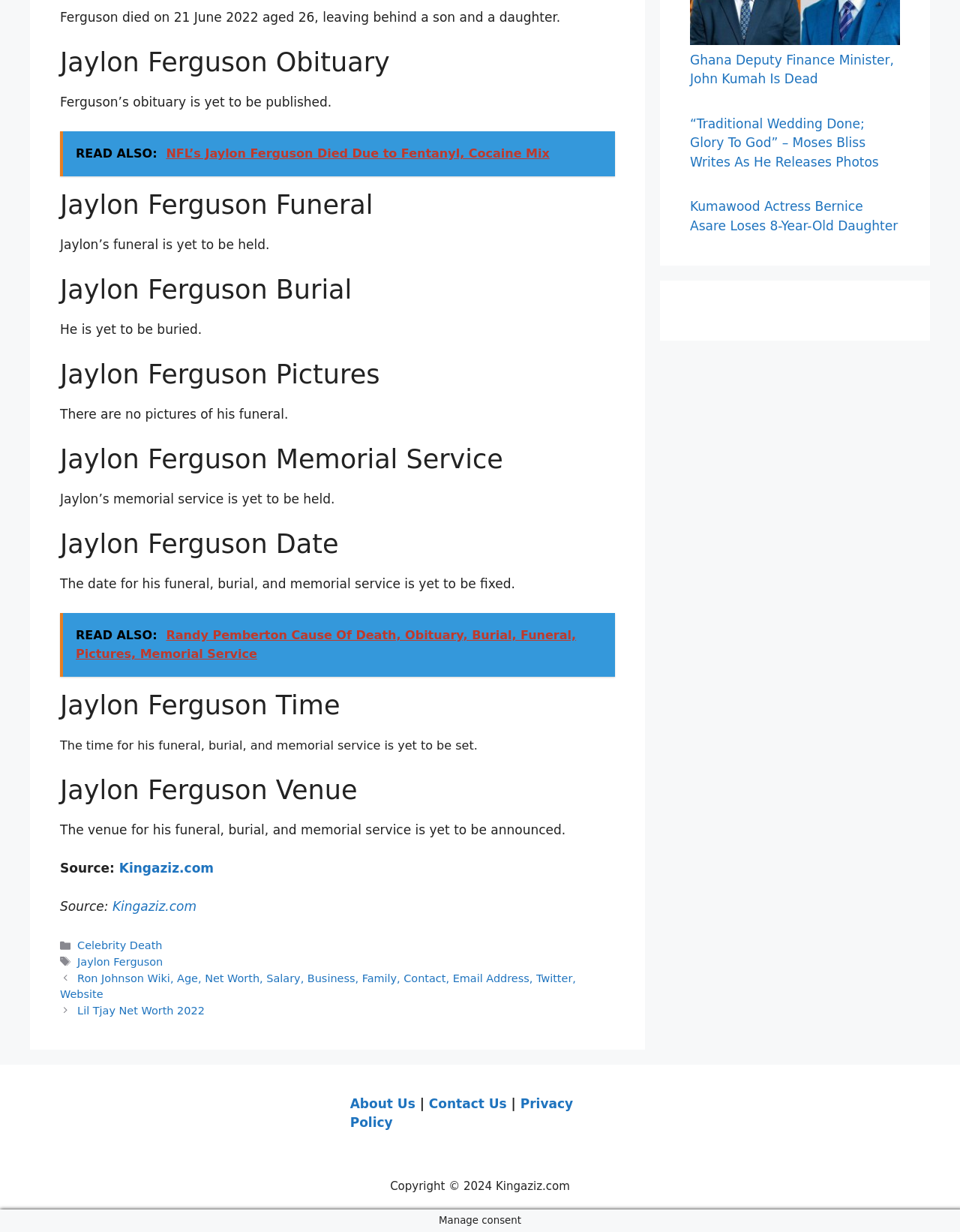From the webpage screenshot, predict the bounding box coordinates (top-left x, top-left y, bottom-right x, bottom-right y) for the UI element described here: Support Us

None